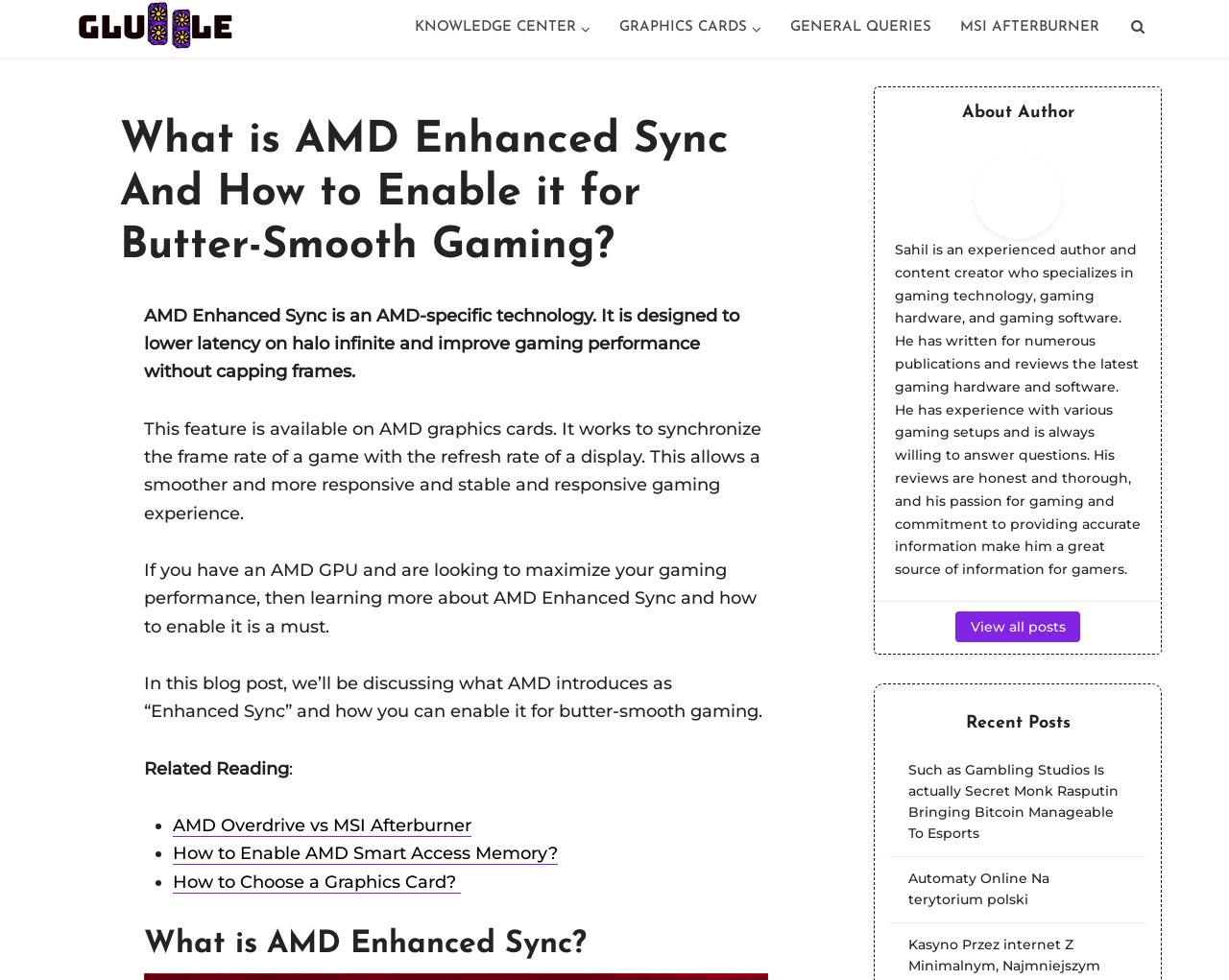Generate a comprehensive caption for the webpage you are viewing.

The webpage is about AMD Enhanced Sync, a technology designed to lower latency and improve gaming performance. At the top, there is a navigation bar with links to "Glubble", "KNOWLEDGE CENTER", "GRAPHICS CARDS", "GENERAL QUERIES", "MSI AFTERBURNER", and a search icon. 

Below the navigation bar, there is a main heading "What is AMD Enhanced Sync And How to Enable it for Butter-Smooth Gaming?" followed by a brief introduction to AMD Enhanced Sync, which is an AMD-specific technology that synchronizes the frame rate of a game with the refresh rate of a display, providing a smoother and more responsive gaming experience.

The page is divided into sections, with the first section explaining what AMD Enhanced Sync is and how it works. There are four paragraphs of text in this section, discussing the benefits of AMD Enhanced Sync and its availability on AMD graphics cards.

To the right of the main content, there is a section about the author, Sahil, who is an experienced author and content creator specializing in gaming technology. Below the author section, there is a list of recent posts with links to other articles.

At the bottom of the main content, there is a "Related Reading" section with three links to other articles: "AMD Overdrive vs MSI Afterburner", "How to Enable AMD Smart Access Memory?", and "How to Choose a Graphics Card?".